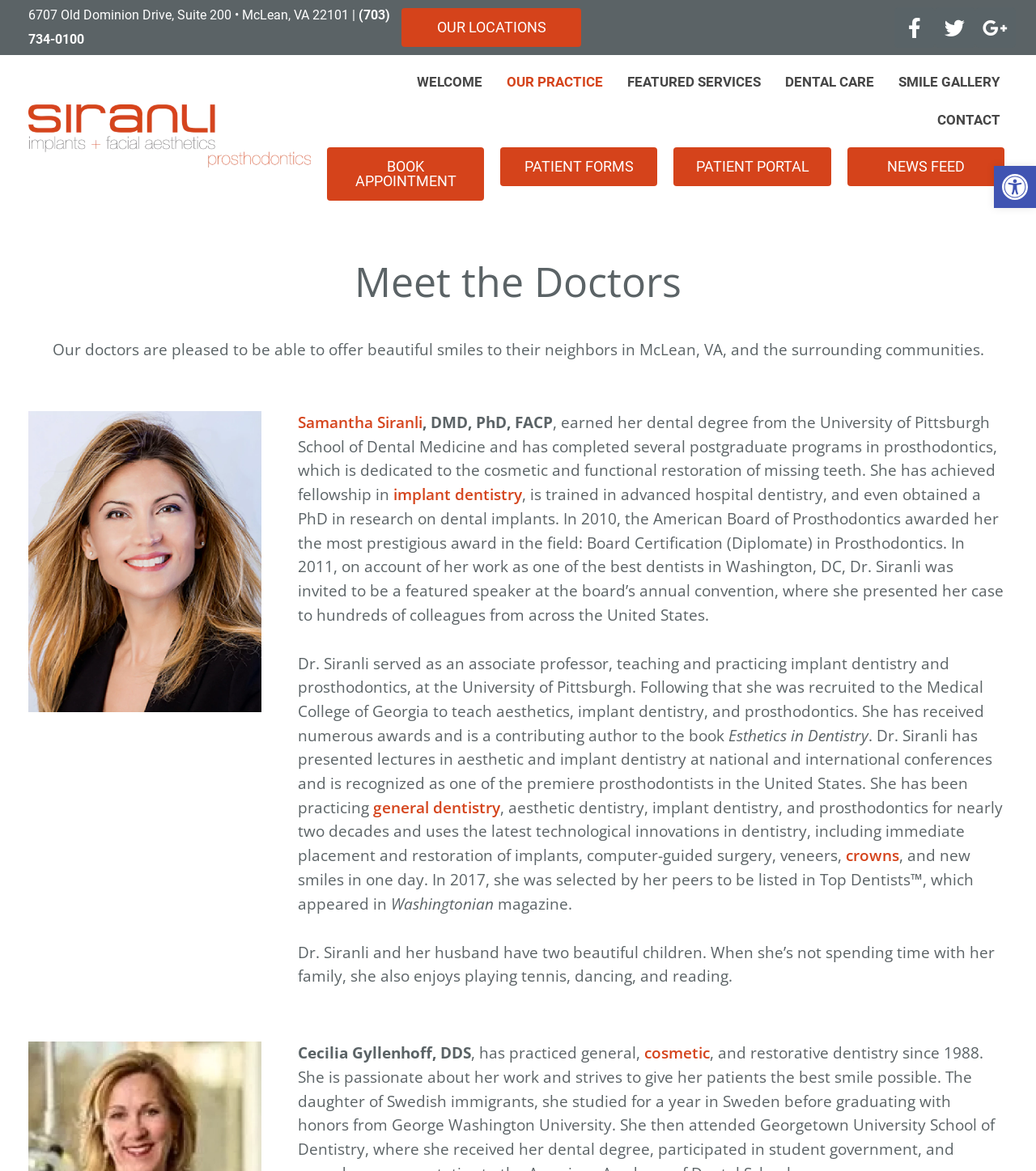Identify the bounding box coordinates of the clickable region to carry out the given instruction: "Call the dentist office".

[0.027, 0.006, 0.377, 0.04]